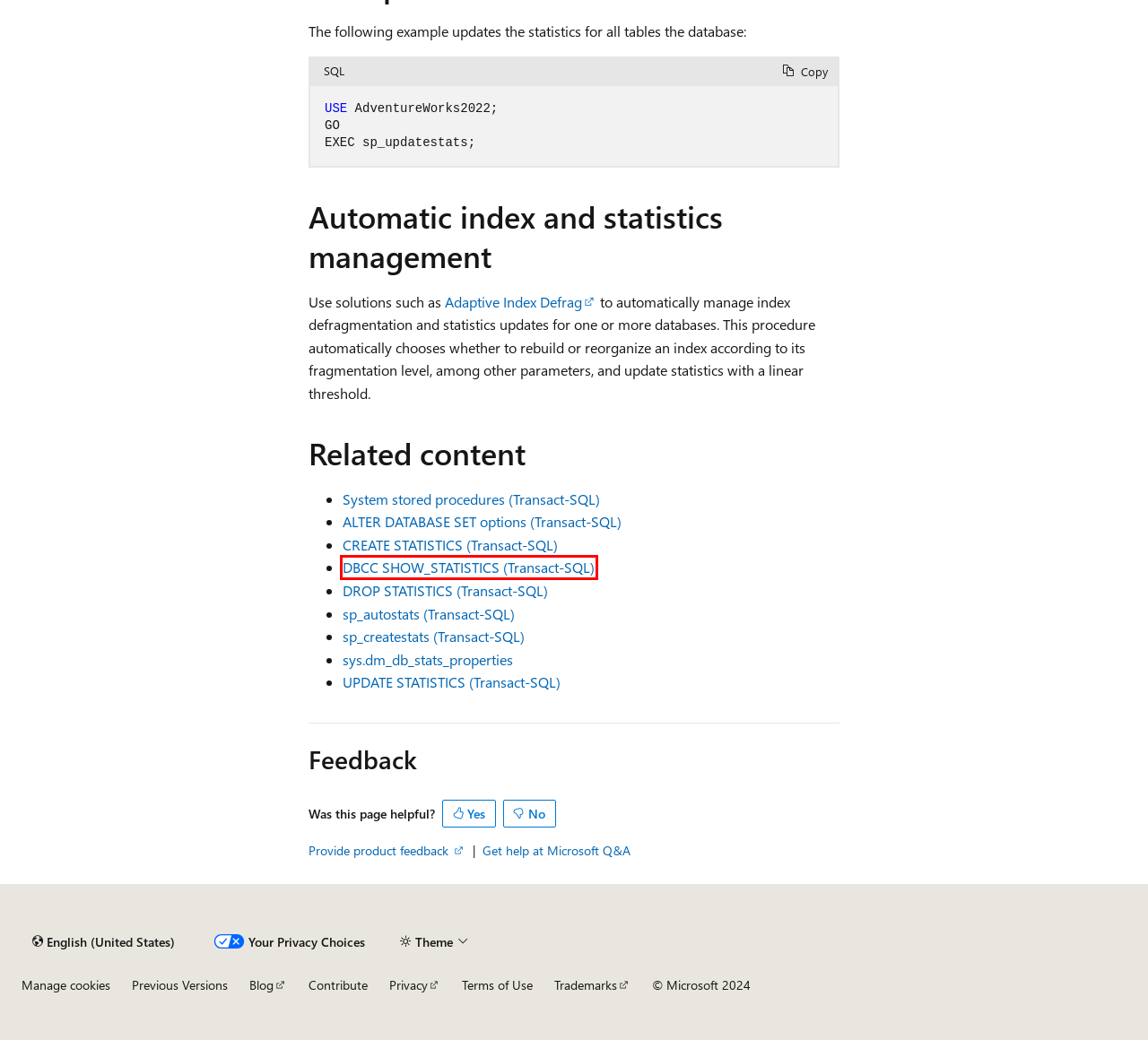Check out the screenshot of a webpage with a red rectangle bounding box. Select the best fitting webpage description that aligns with the new webpage after clicking the element inside the bounding box. Here are the candidates:
A. SQL Server - Microsoft Q&A
B. sp_datatype_info (Transact-SQL) - SQL Server | Microsoft Learn
C. CREATE STATISTICS (Transact-SQL) - SQL Server | Microsoft Learn
D. DBCC SHOW_STATISTICS (Transact-SQL) - SQL Server | Microsoft Learn
E. Trademark and Brand Guidelines | Microsoft Legal
F. ALTER DATABASE SET Options (Transact-SQL) - SQL Server | Microsoft Learn
G. Community
H. DROP STATISTICS (Transact-SQL) - SQL Server | Microsoft Learn

D